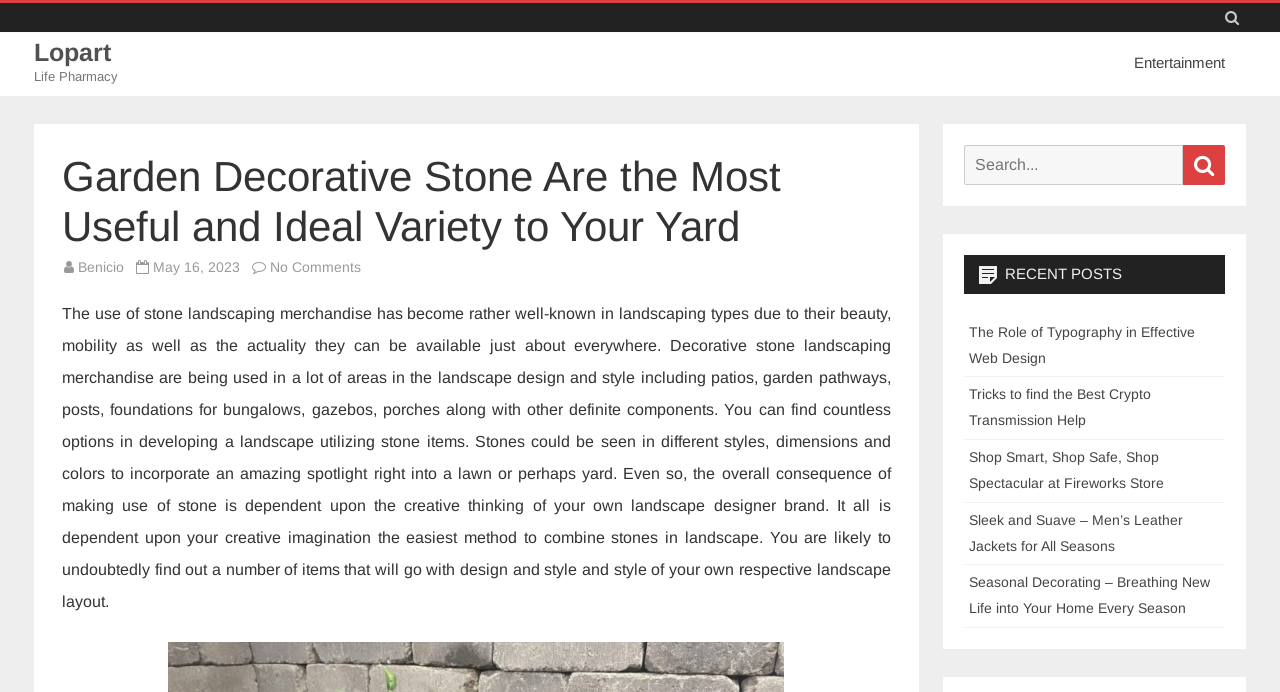Reply to the question with a single word or phrase:
What is the name of the pharmacy mentioned?

Life Pharmacy